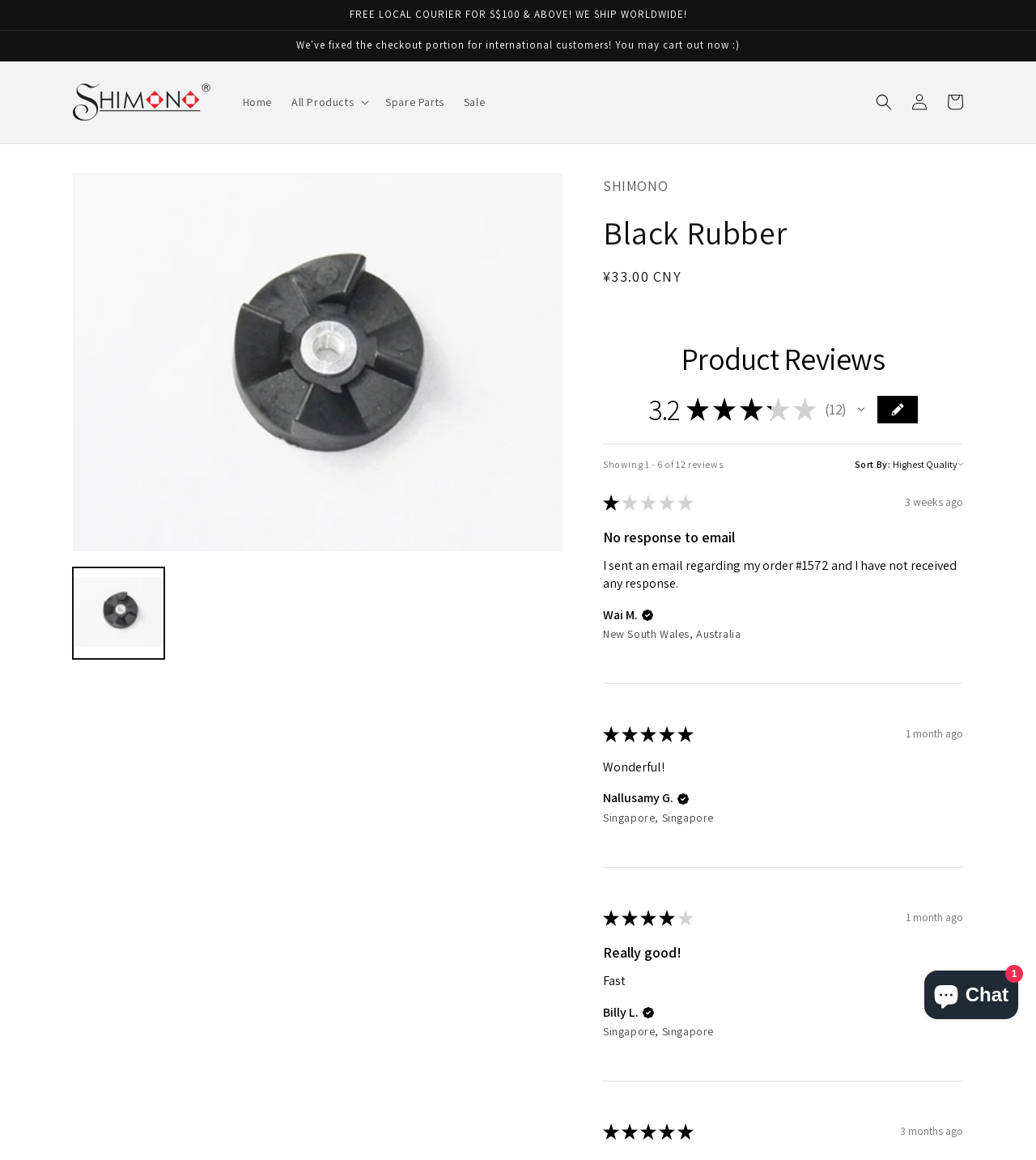Respond with a single word or phrase to the following question:
What is the name of the product?

Black Rubber